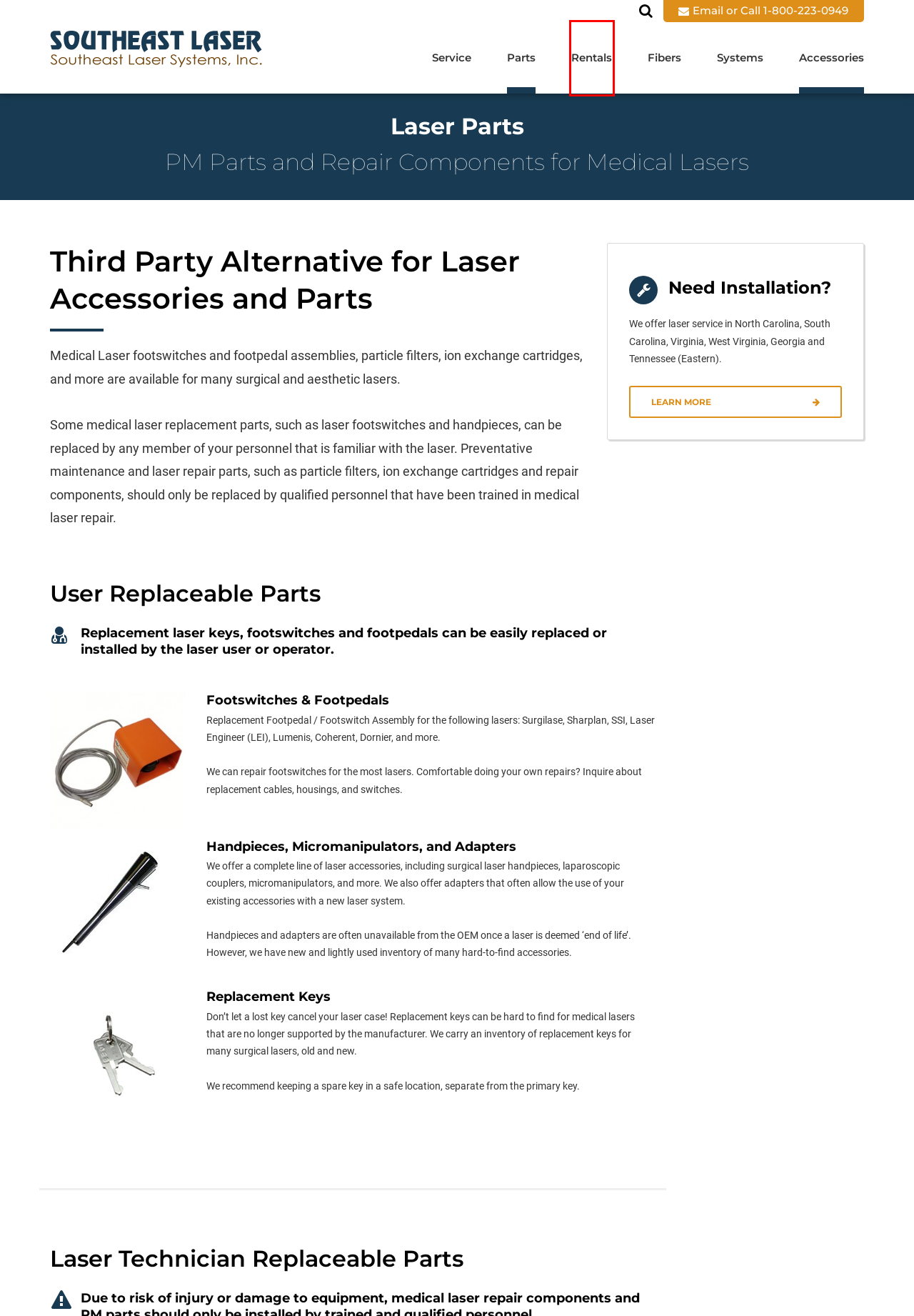You have a screenshot of a webpage with a red rectangle bounding box around a UI element. Choose the best description that matches the new page after clicking the element within the bounding box. The candidate descriptions are:
A. Medical Laser Accessories – Southeastlaser.com
B. Surgical Laser Fibers – Southeastlaser.com
C. CO2 Laser Fiber Waveguides – Southeastlaser.com
D. Holmium Laser Fibers – Southeastlaser.com
E. LEI Ultra MD CO2 Surgical Laser by Laser Engineering – Southeastlaser.com
F. Diode Air-Cooled Sheathed Laser Fibers – Southeastlaser.com
G. Medical Laser Rentals – Southeastlaser.com
H. Medical Laser Service – Southeastlaser.com

G